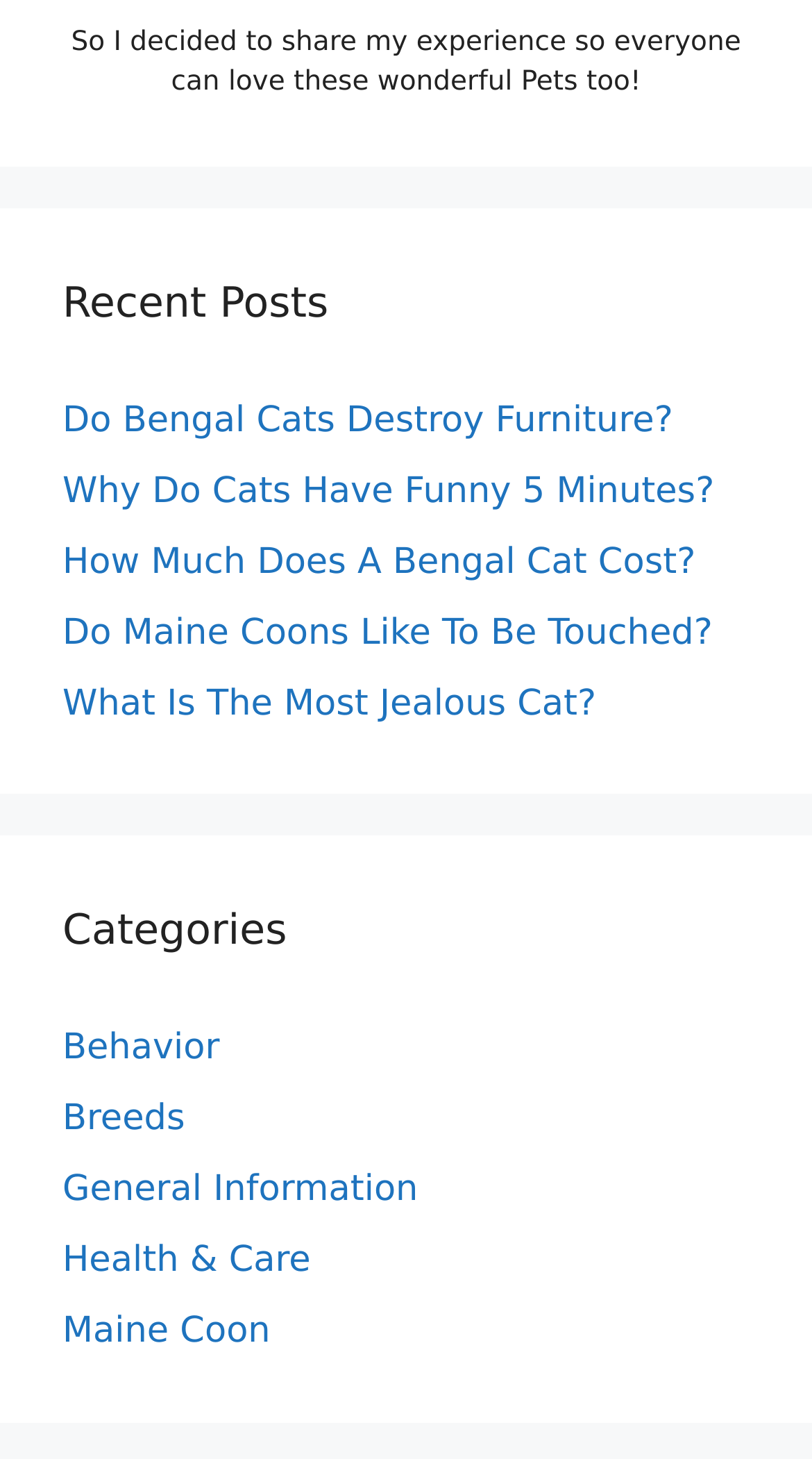Given the element description, predict the bounding box coordinates in the format (top-left x, top-left y, bottom-right x, bottom-right y). Make sure all values are between 0 and 1. Here is the element description: General Information

[0.077, 0.801, 0.515, 0.83]